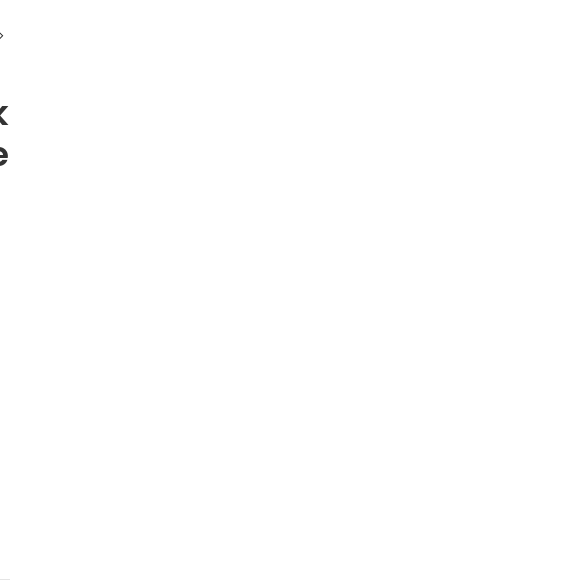Elaborate on the various elements present in the image.

The image showcases a box of "Funight KN95 Face Masks," specifically a pack of 50 masks designed with a 5-ply breathable filter. The masks are presented in a sleek black color, highlighting both their protective capabilities and stylish appearance. The product is marketed as a disposable face mask, ideal for personal health safety without compromising aesthetic appeal. The caption emphasizes the combination of functionality and style, making it suitable for consumers who wish to prioritize their health while looking good. The backdrop of the product listing includes additional promotional details about shipping and pricing, indicating a current sale price of $29.99 along with a note about free shipping on orders over $37.